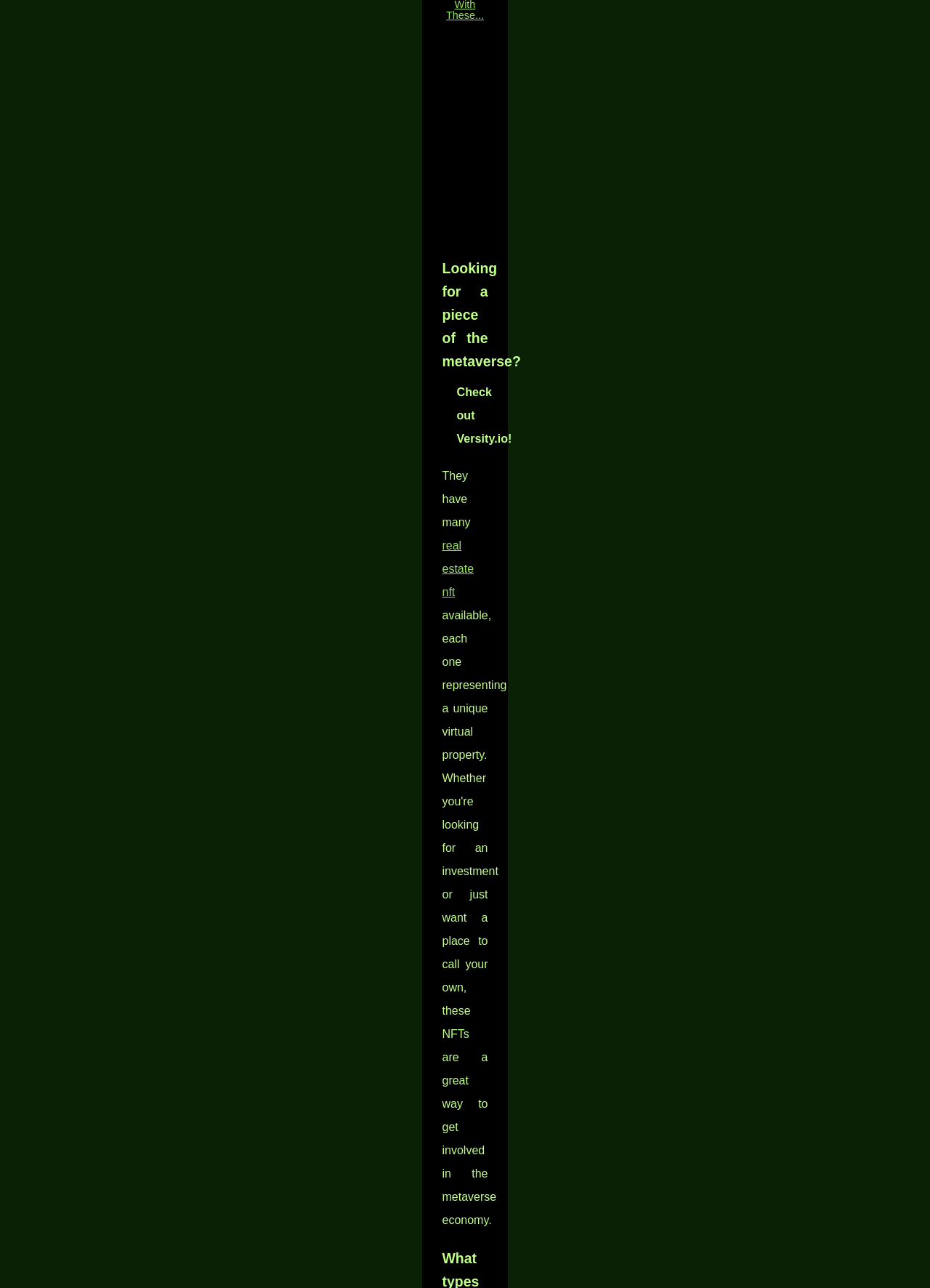Using the description "Versity Real Estate: The...", predict the bounding box of the relevant HTML element.

[0.75, 0.73, 0.938, 0.744]